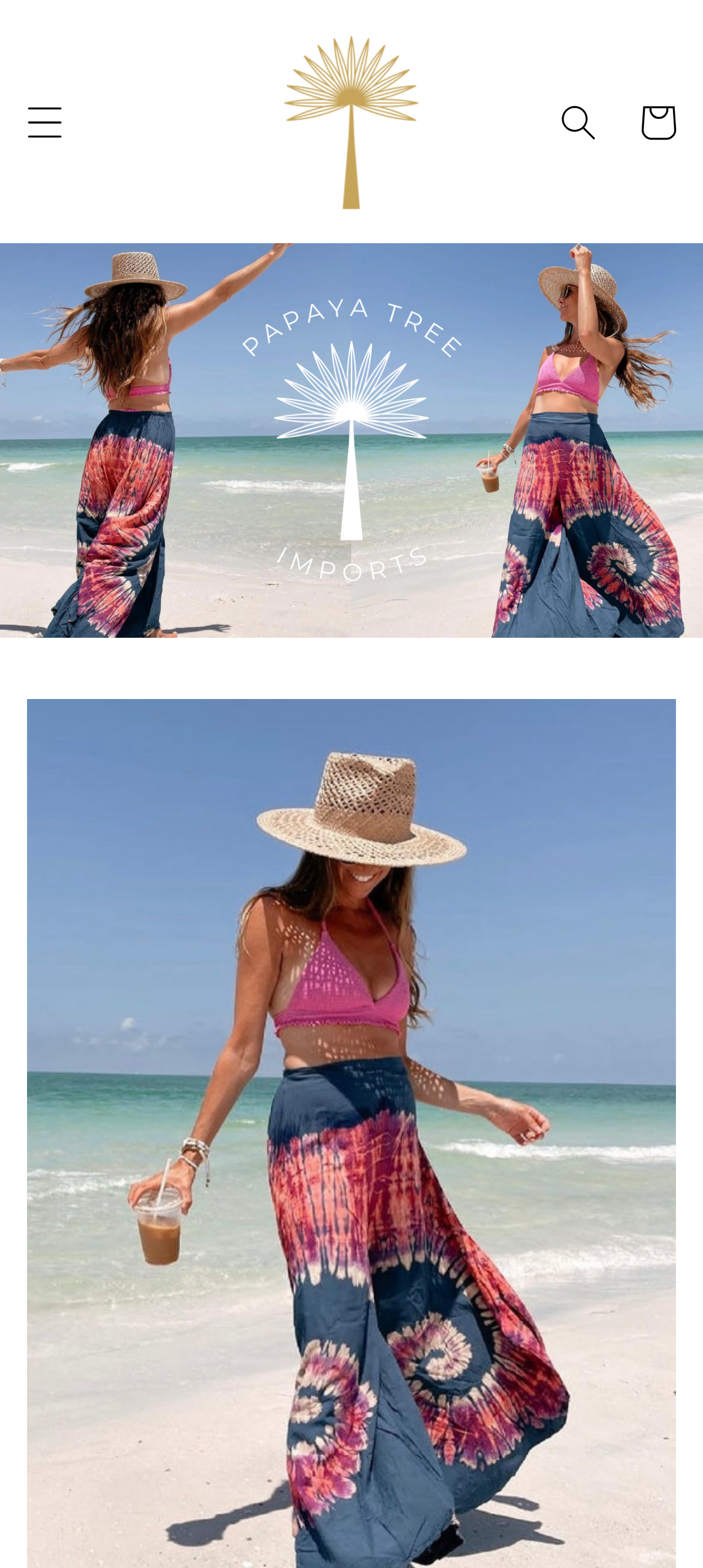What is the name of the website?
Refer to the image and respond with a one-word or short-phrase answer.

Papayatreeimports